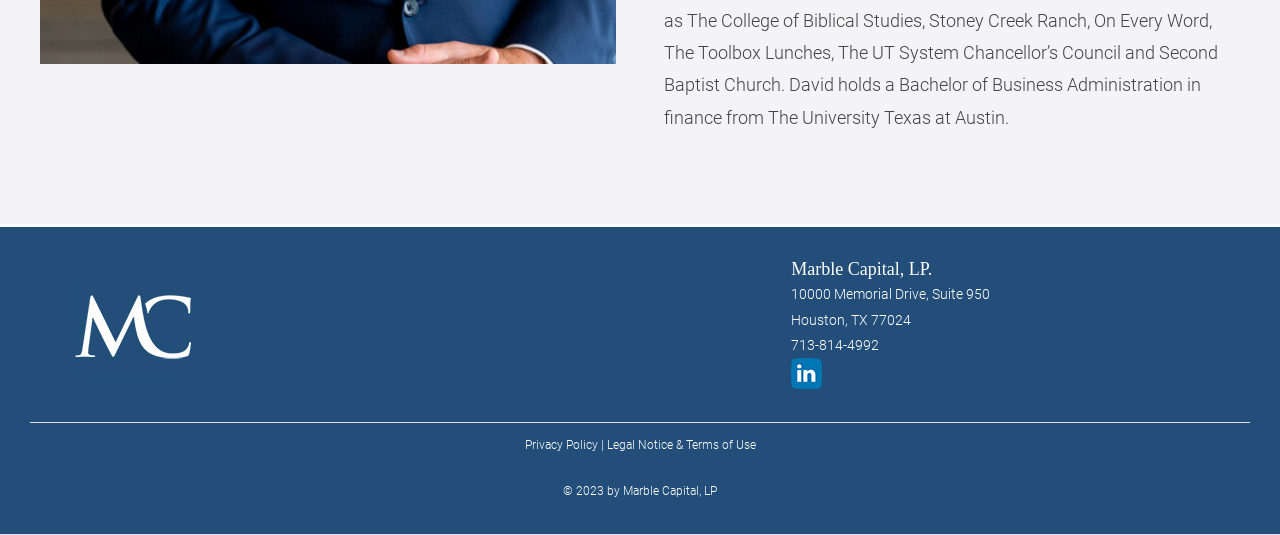What is the company name?
Answer the question with a detailed and thorough explanation.

The company name is obtained from the heading element on the webpage, which is 'Marble Capital, LP.'